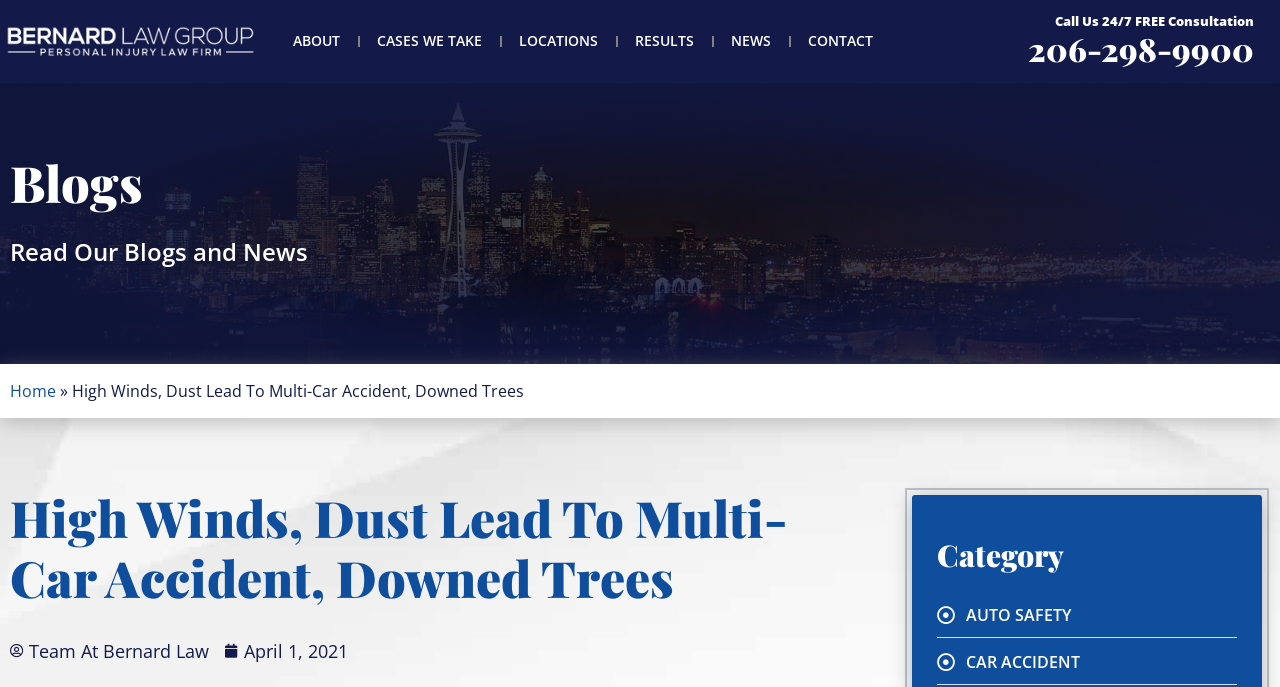Using the description "News", locate and provide the bounding box of the UI element.

[0.571, 0.038, 0.602, 0.082]